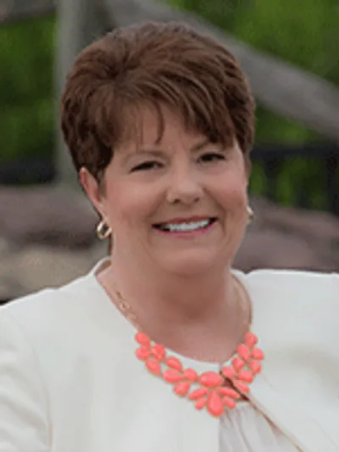Please answer the following query using a single word or phrase: 
What is the color of Katherine's outfit?

White